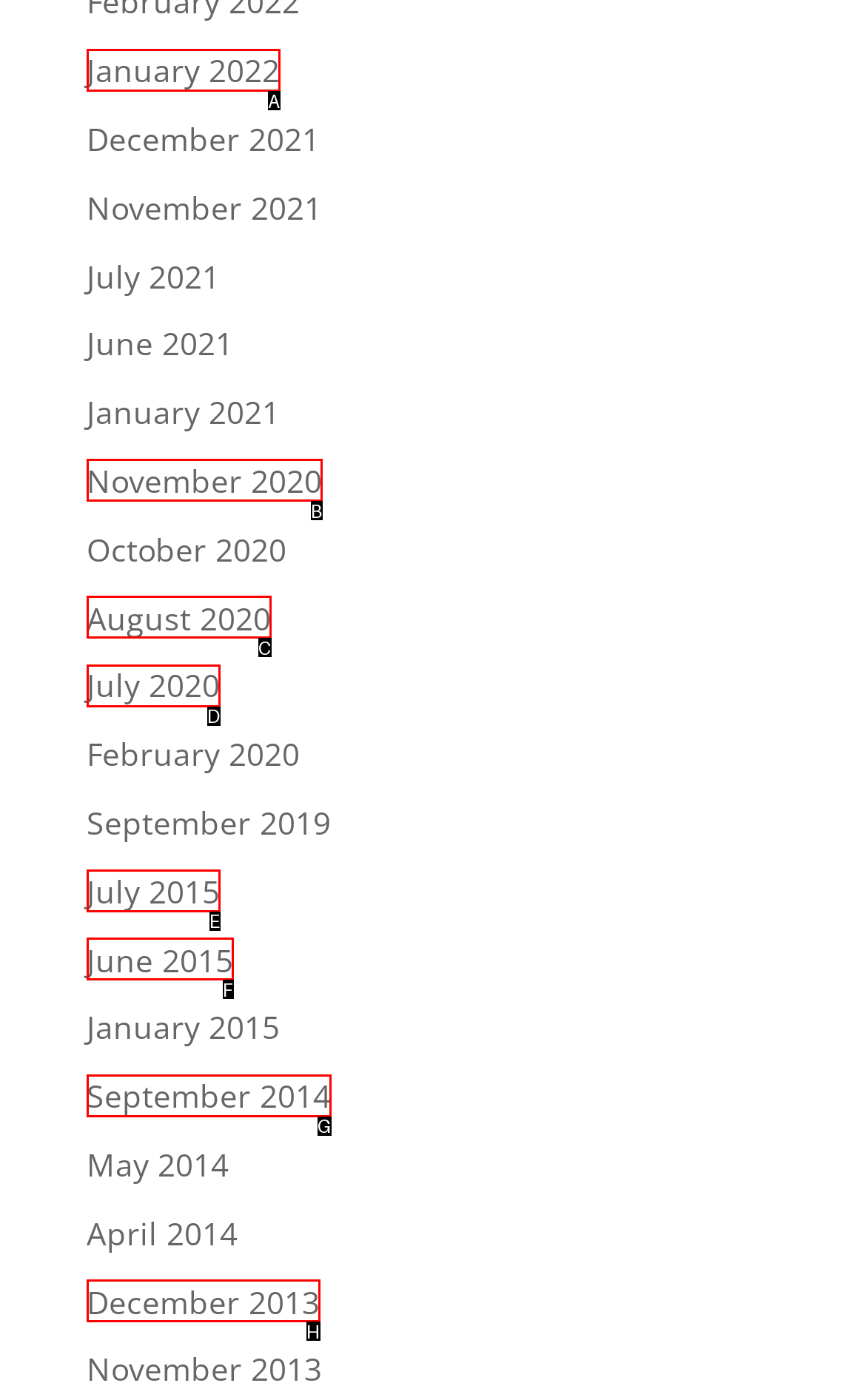Find the UI element described as: December 2013
Reply with the letter of the appropriate option.

H